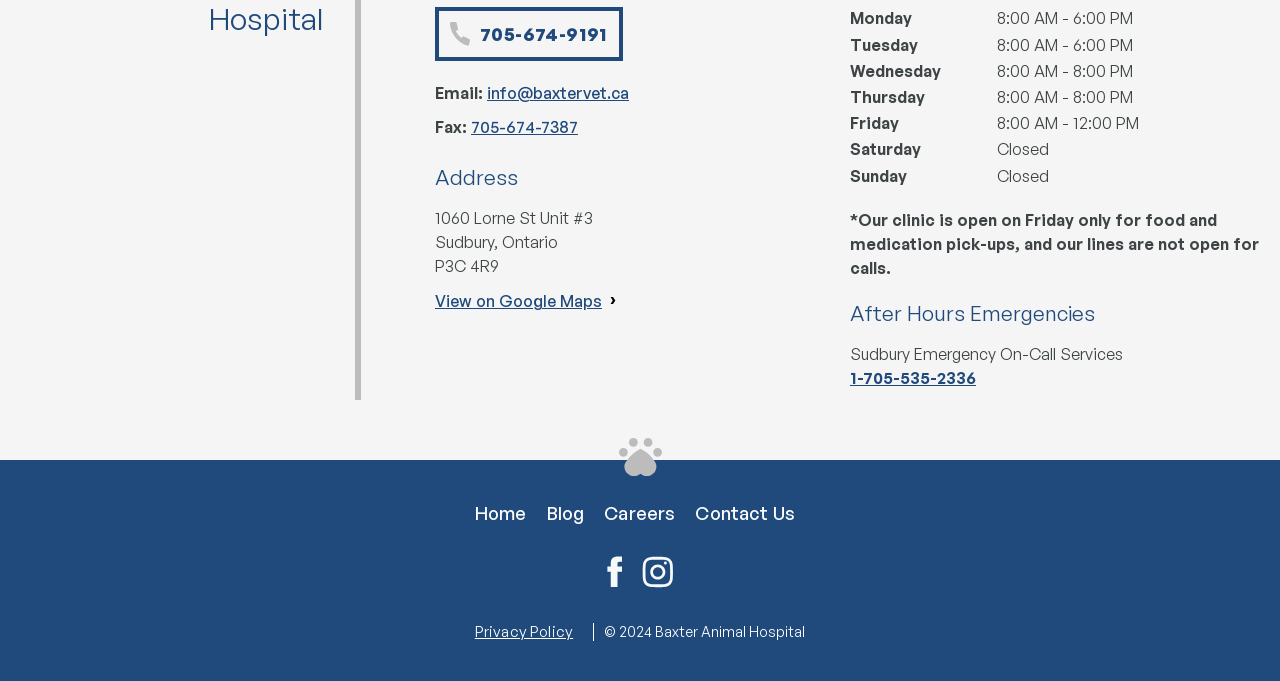Please specify the bounding box coordinates of the clickable region to carry out the following instruction: "Visit the clinic's Facebook page". The coordinates should be four float numbers between 0 and 1, in the format [left, top, right, bottom].

[0.473, 0.817, 0.486, 0.871]